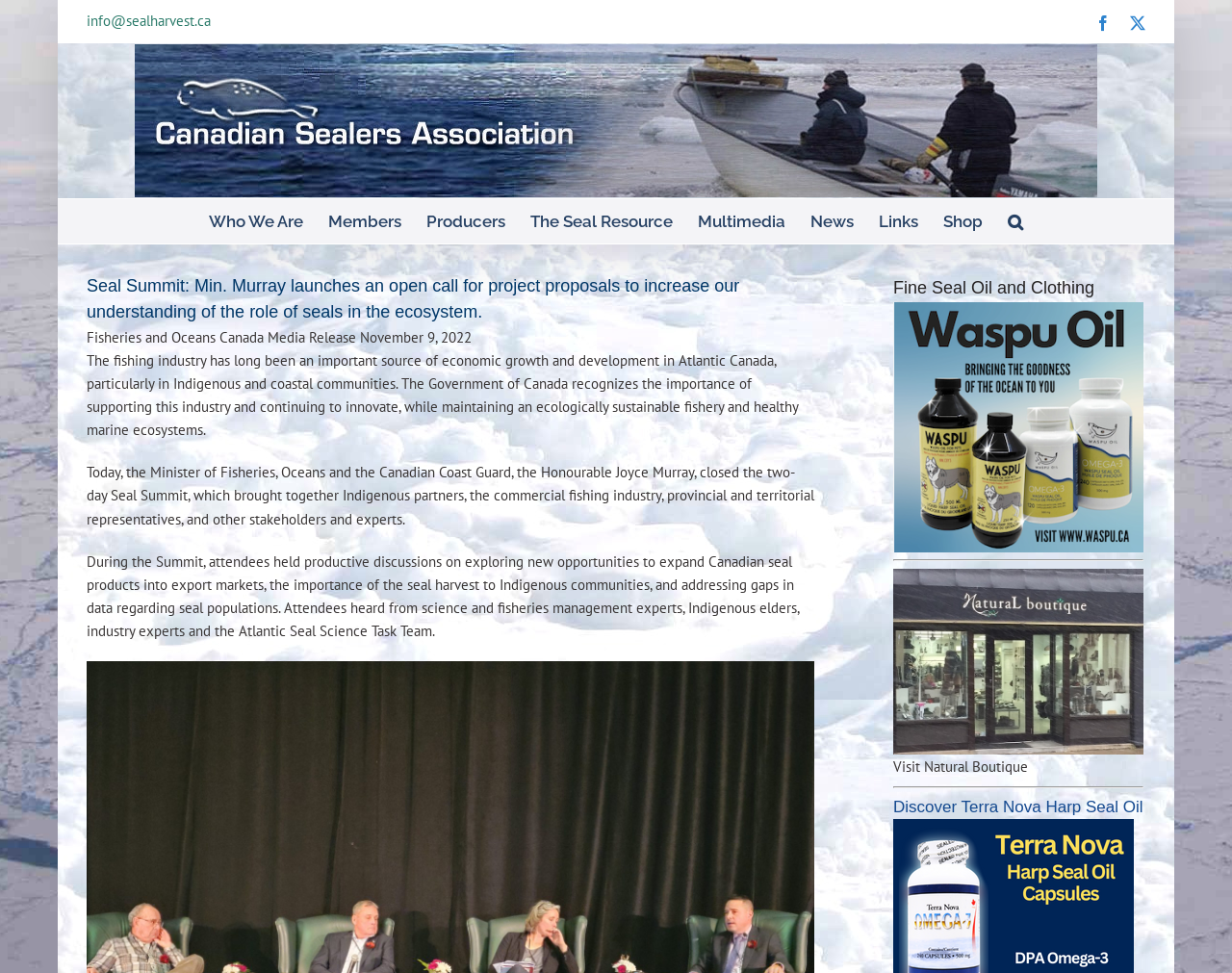Describe the webpage in detail, including text, images, and layout.

The webpage is about the Canadian Sealers Association, with a focus on the Seal Summit event. At the top left, there is a link to "info@sealharvest.ca" and a Facebook icon. On the top right, there is a Canadian Sealers Association logo, which is also an image. Below the logo, there is a main navigation menu with links to "Who We Are", "Members", "Producers", "The Seal Resource", "Multimedia", "News", "Links", and "Shop".

The main content of the page is divided into two sections. On the left, there is a heading that reads "Seal Summit: Min. Murray launches an open call for project proposals to increase our understanding of the role of seals in the ecosystem." Below this heading, there are three paragraphs of text discussing the Seal Summit event, including the importance of the fishing industry in Atlantic Canada, the discussions held during the summit, and the attendees who participated.

On the right side of the page, there is a section with a heading "Fine Seal Oil and Clothing". Below this heading, there are two images with links, one above the other, and a separator line in between. The first image has a link to a page about fine seal oil, and the second image has a link to a page about clothing. Below the images, there is a text "Visit Natural Boutique" and another separator line. Further down, there is a heading with a link to "Discover Terra Nova Harp Seal Oil".

There are a total of 7 links in the main navigation menu, 2 images with links on the right side, and 1 link to "info@sealharvest.ca" at the top left. The Facebook icon is also a link.